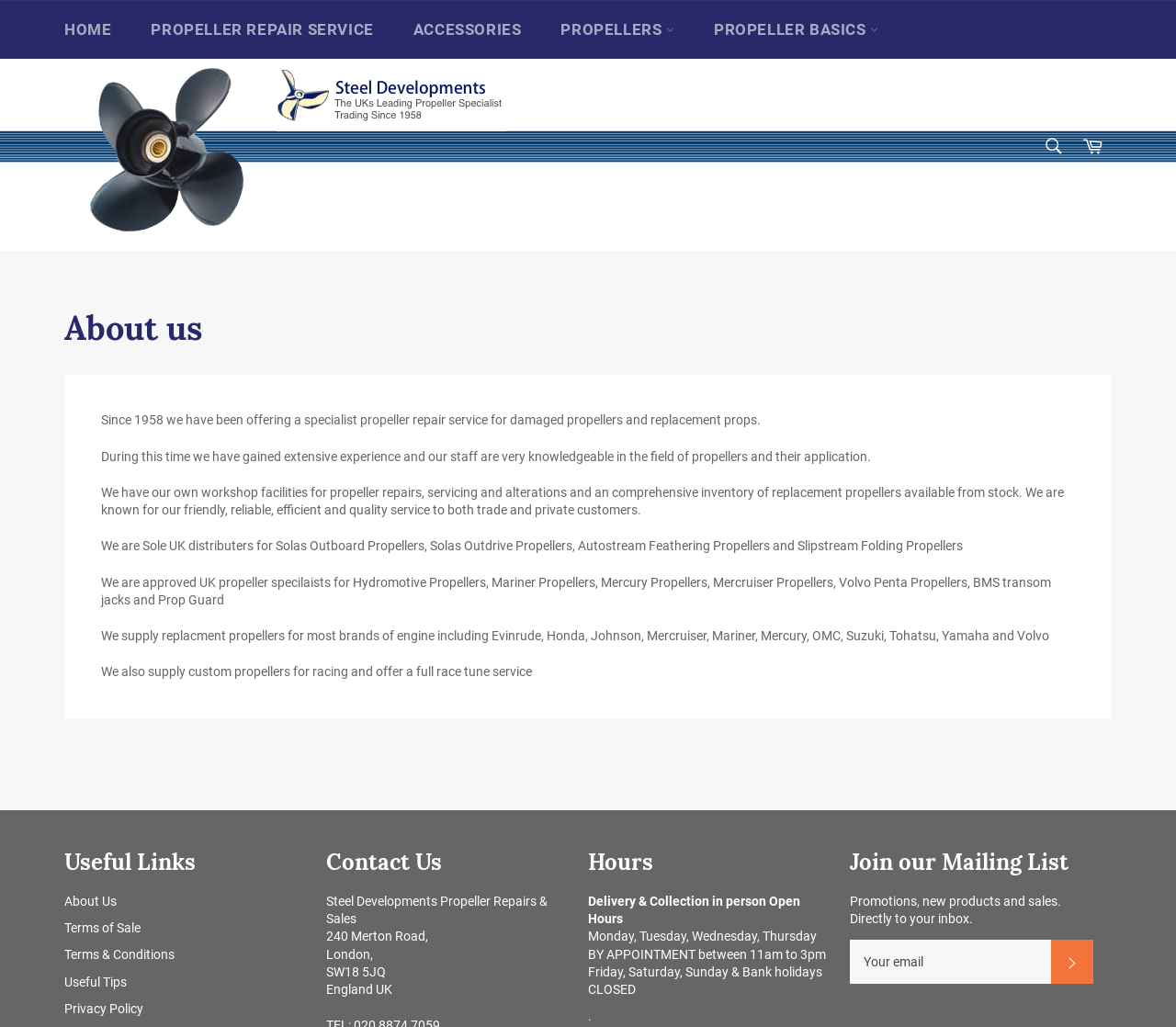Please provide a brief answer to the question using only one word or phrase: 
What is the company name?

Steel Developments